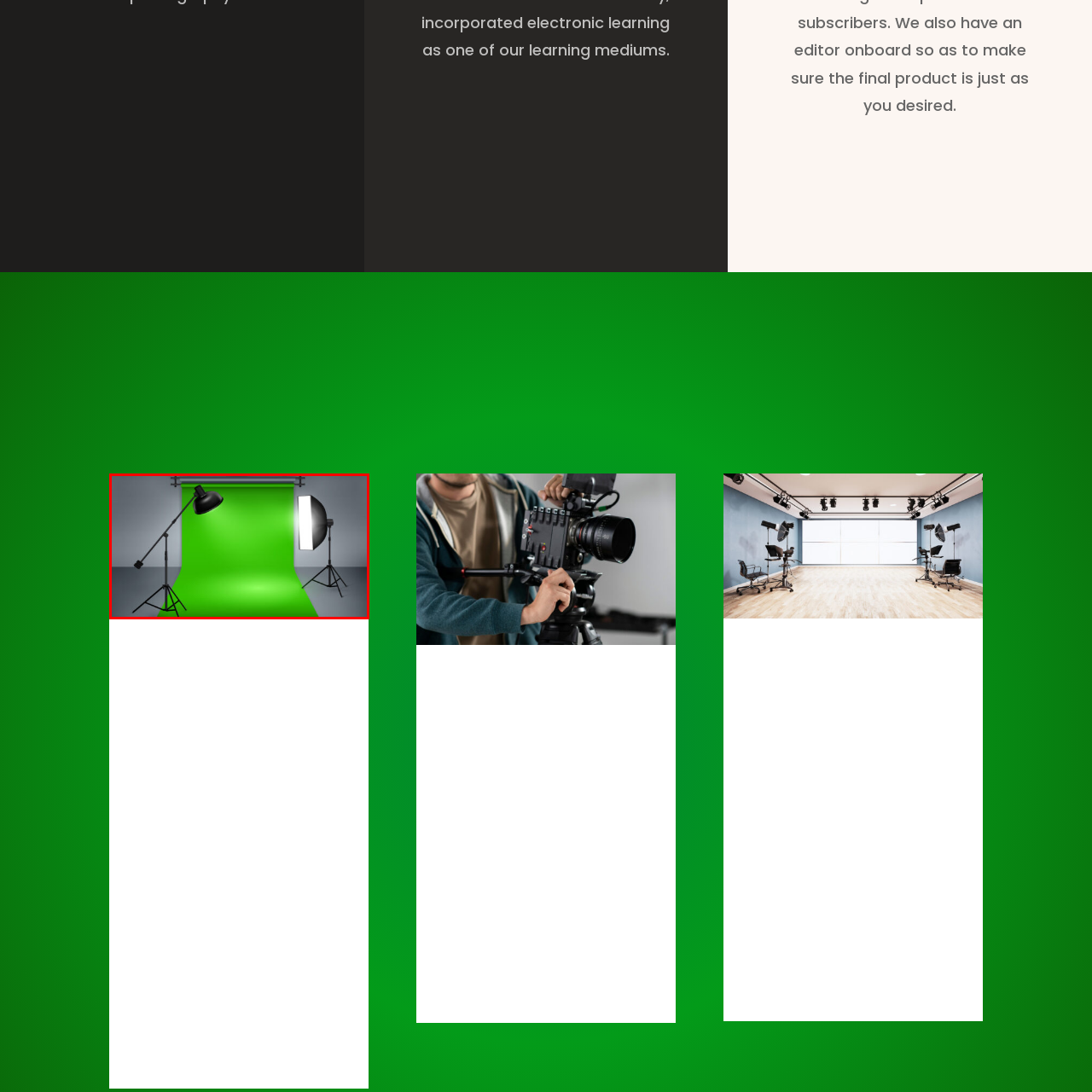What type of content is ideal for this setup?
Inspect the image area bounded by the red box and answer the question with a single word or a short phrase.

music videos